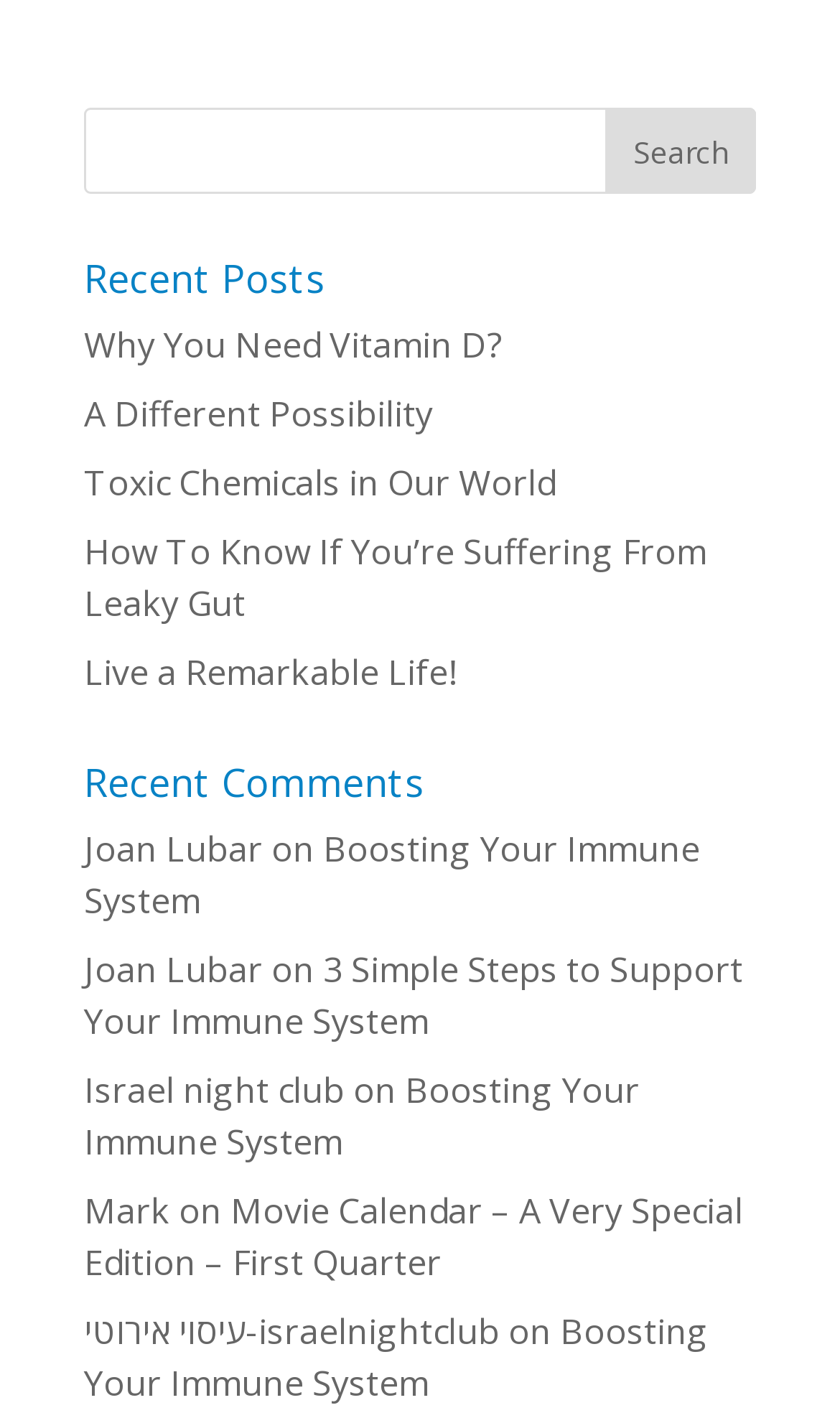Please locate the bounding box coordinates of the element that should be clicked to complete the given instruction: "check comment from 'Joan Lubar'".

[0.1, 0.582, 0.313, 0.615]